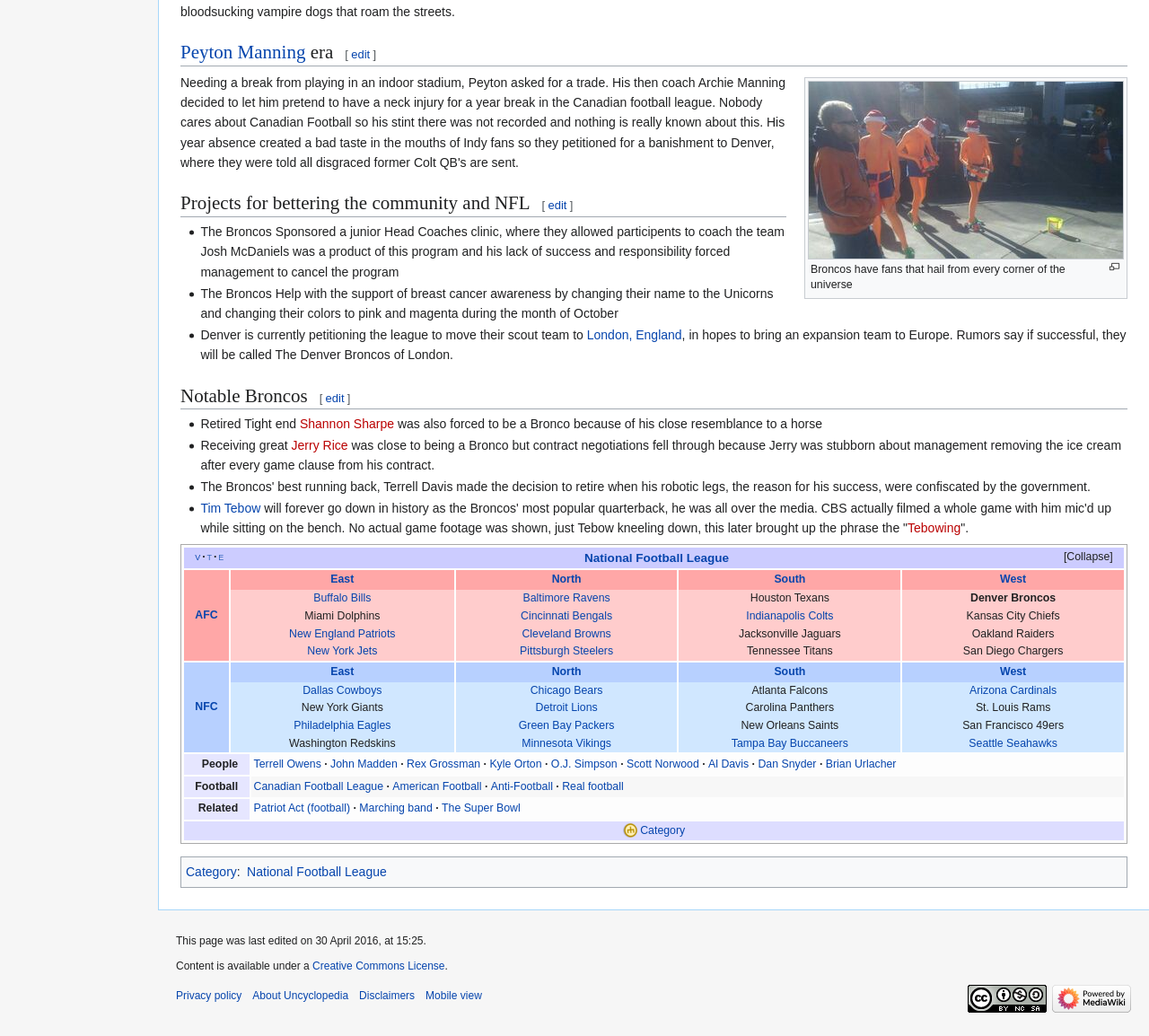Given the description "Green Bay Packers", provide the bounding box coordinates of the corresponding UI element.

[0.451, 0.694, 0.535, 0.706]